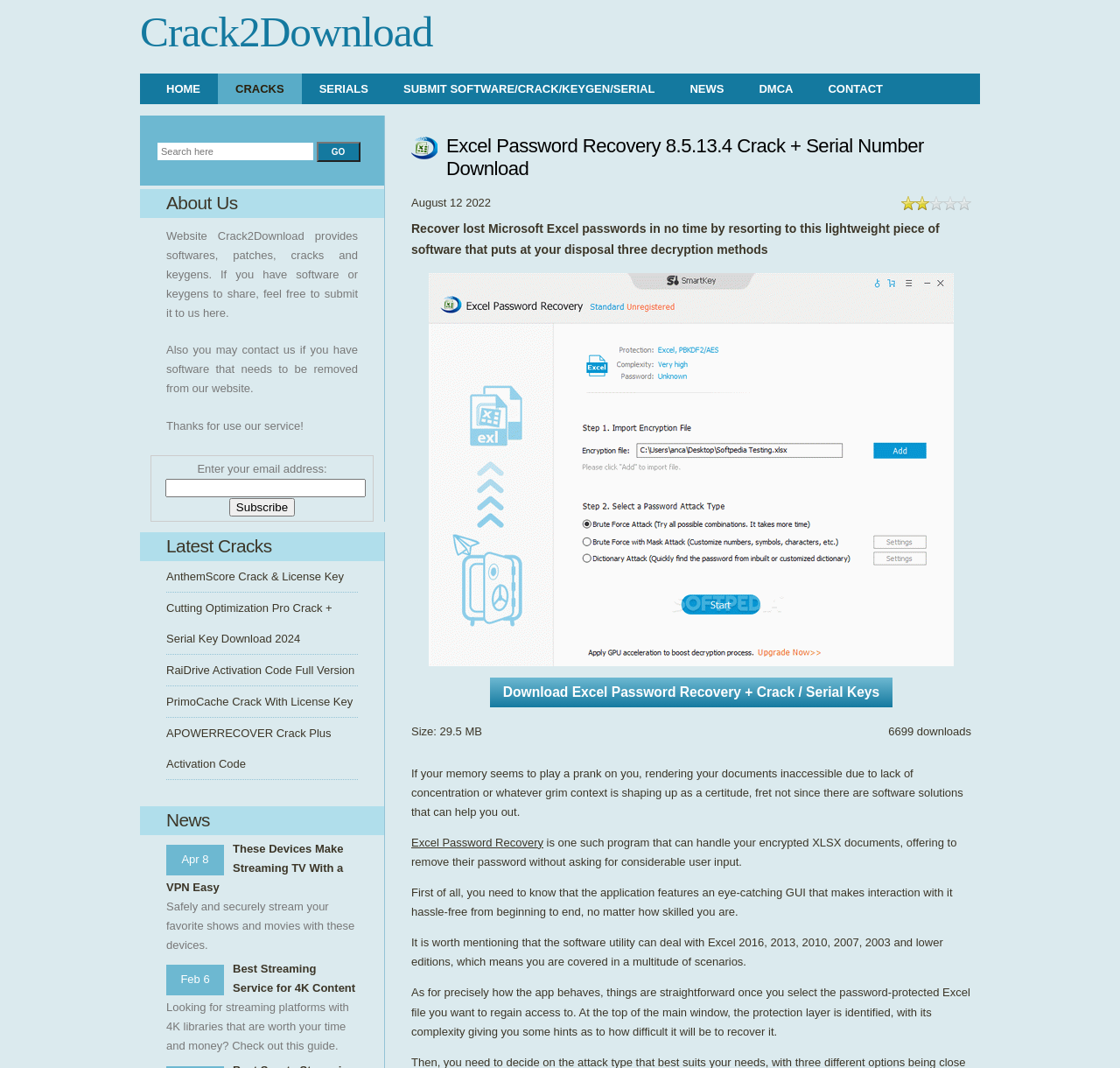Please analyze the image and provide a thorough answer to the question:
What is the purpose of the 'Search here' textbox?

The purpose of the 'Search here' textbox can be inferred from its location and the context of the webpage, which is a website that provides softwares, patches, cracks, and keygens. The textbox is likely used to search for specific software or cracks.